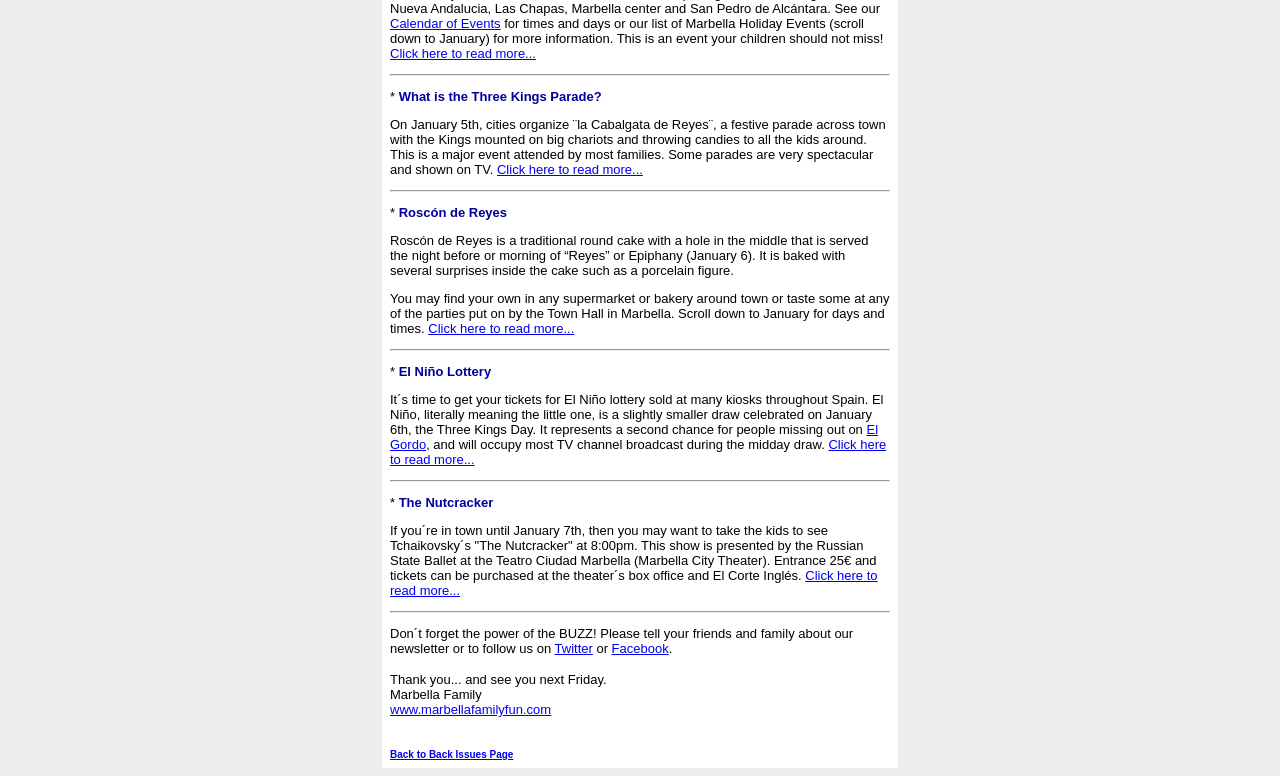What is the name of the cake traditionally served on the night before or morning of Epiphany?
Based on the screenshot, provide your answer in one word or phrase.

Roscón de Reyes